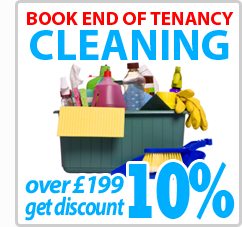Describe the image with as much detail as possible.

This promotional image advertises an "End of Tenancy Cleaning" service. It features a vibrant, eye-catching design that highlights the offer of a 10% discount for bookings over £199. The background showcases a filled cleaning caddy, complete with various cleaning supplies like spray bottles and sponges, symbolizing thorough and effective cleaning. The bold red and blue text emphasizes the key message, making it clear and easy to read. Ideal for attracting prospective clients looking for reliable cleaning services during their moving process.